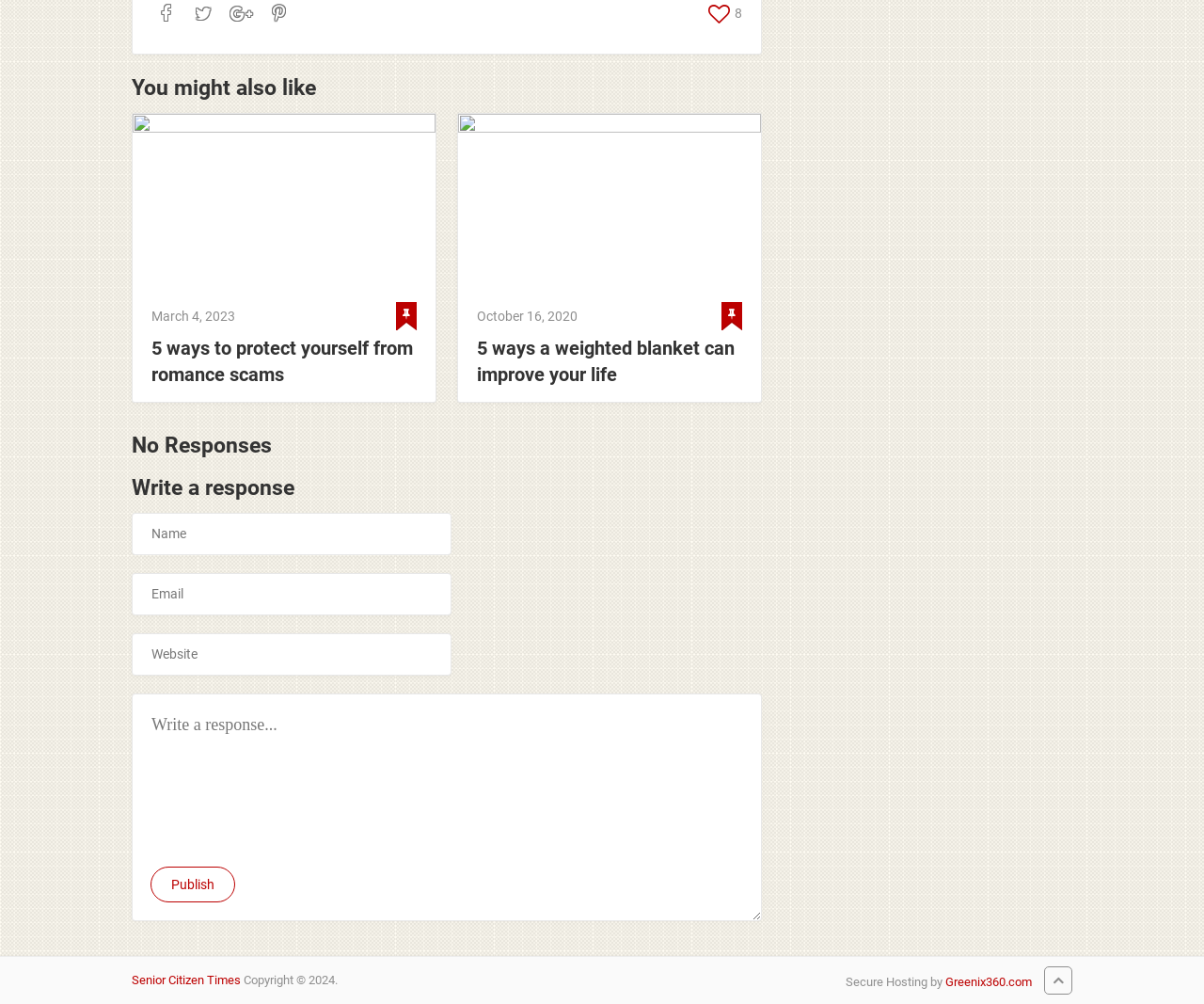Identify the bounding box coordinates of the region I need to click to complete this instruction: "Write a response in the text box".

[0.109, 0.69, 0.633, 0.917]